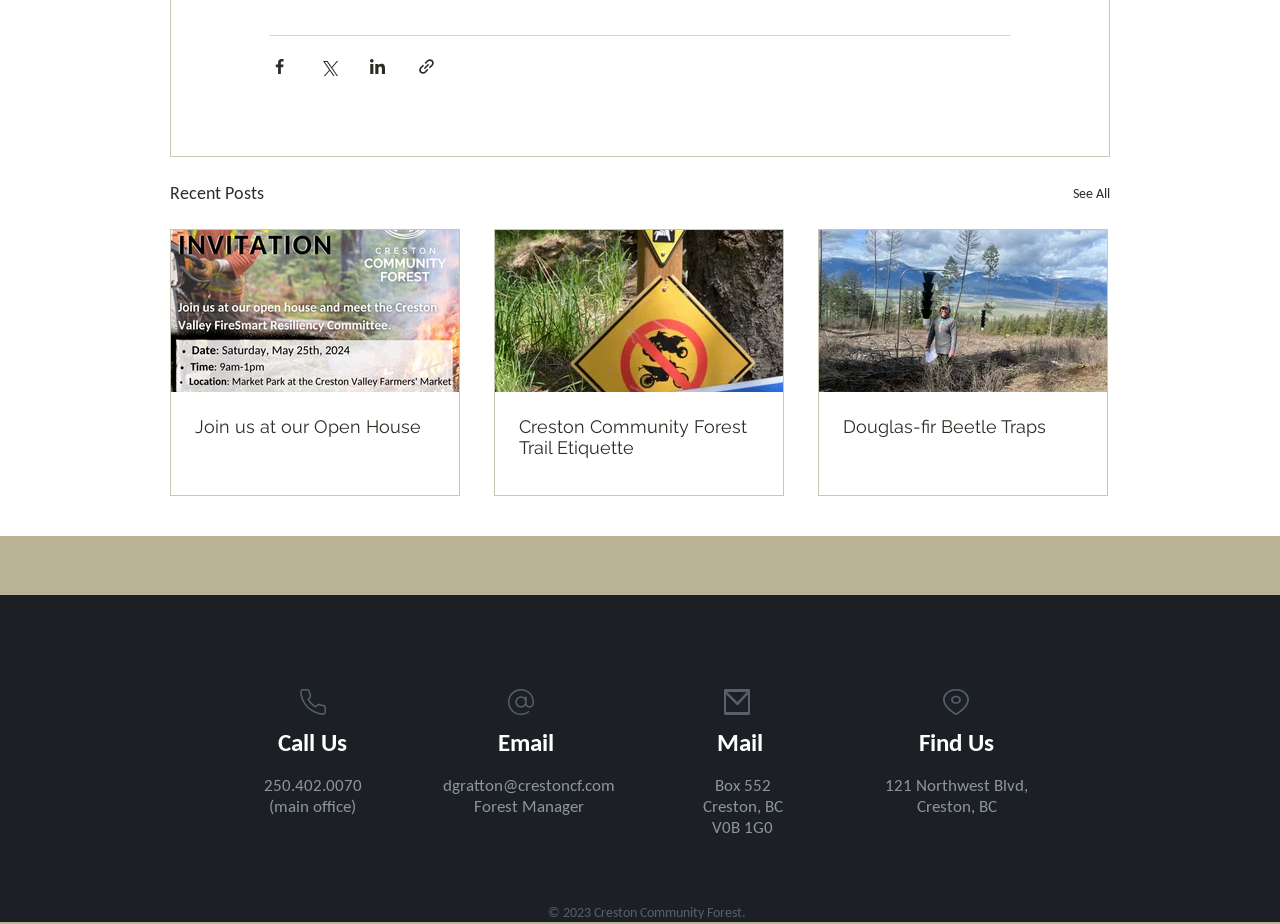Kindly provide the bounding box coordinates of the section you need to click on to fulfill the given instruction: "Find us on 121 Northwest Blvd".

[0.691, 0.842, 0.724, 0.86]